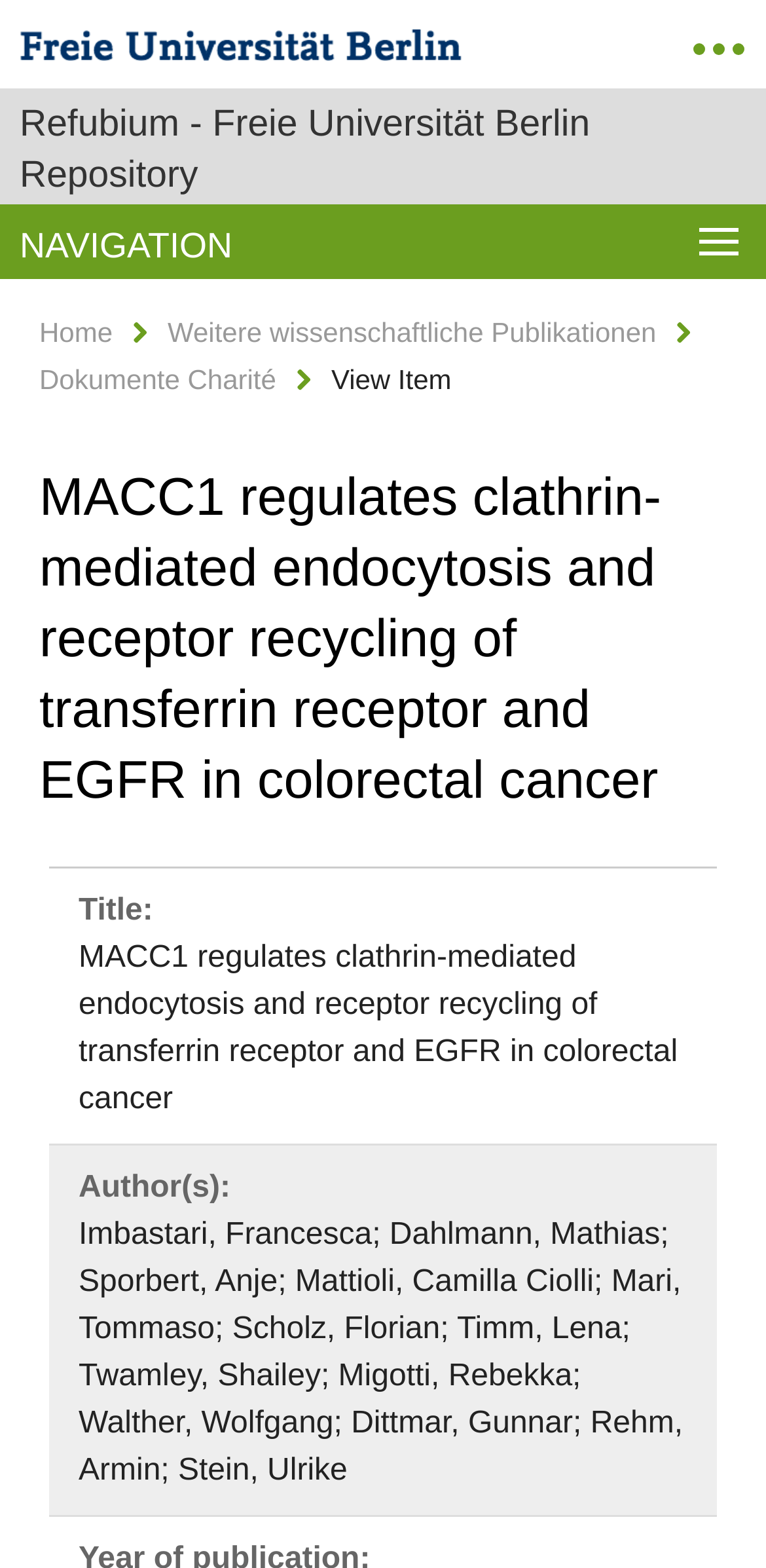What is the name of the university?
Please provide a single word or phrase answer based on the image.

Freie Universität Berlin